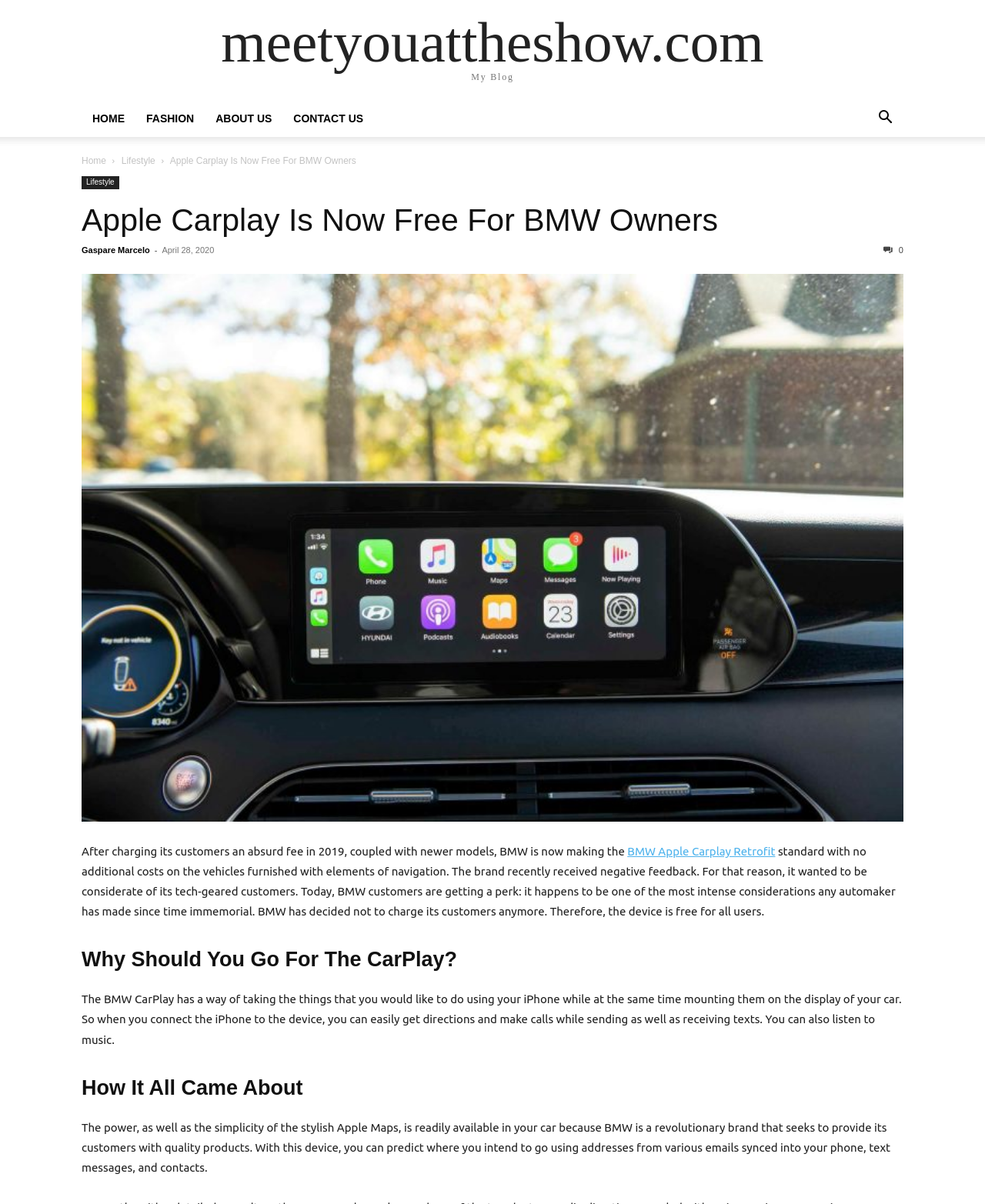Locate the bounding box coordinates of the UI element described by: "Home". The bounding box coordinates should consist of four float numbers between 0 and 1, i.e., [left, top, right, bottom].

None